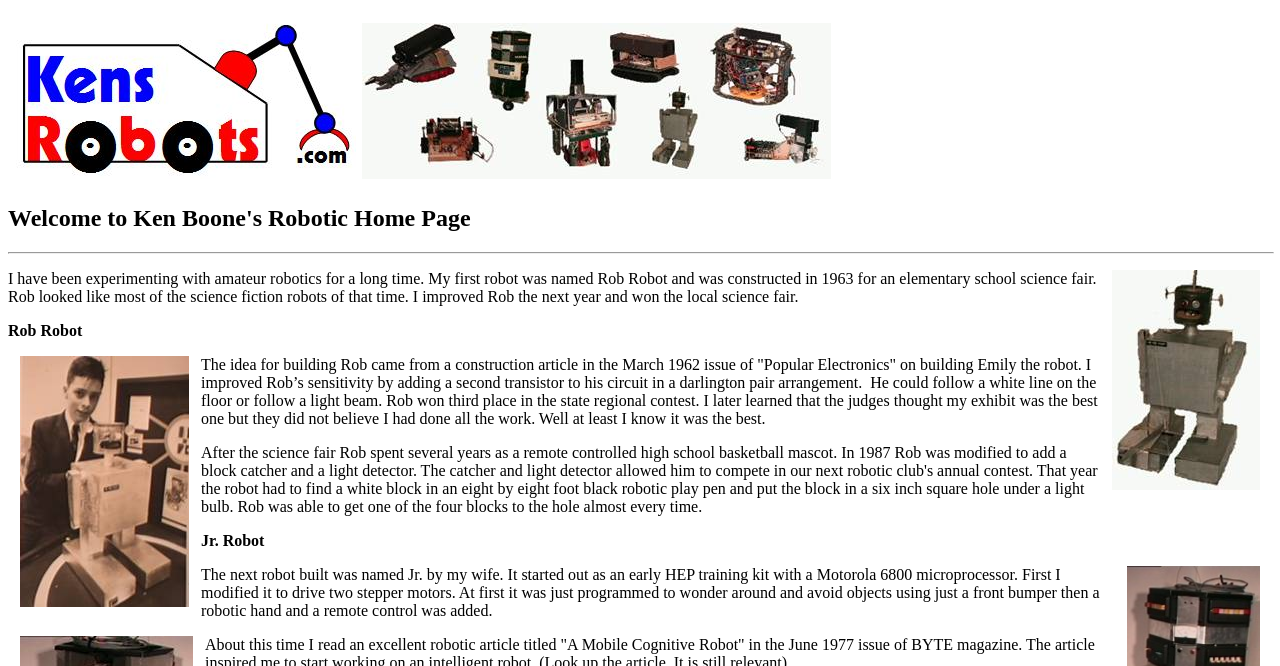What was the improvement made to Rob's circuit?
Please provide a comprehensive answer based on the details in the screenshot.

The answer can be found in the StaticText element with the text 'I improved Rob’s sensitivity by adding a second transistor to his circuit in a darlington pair arrangement.'